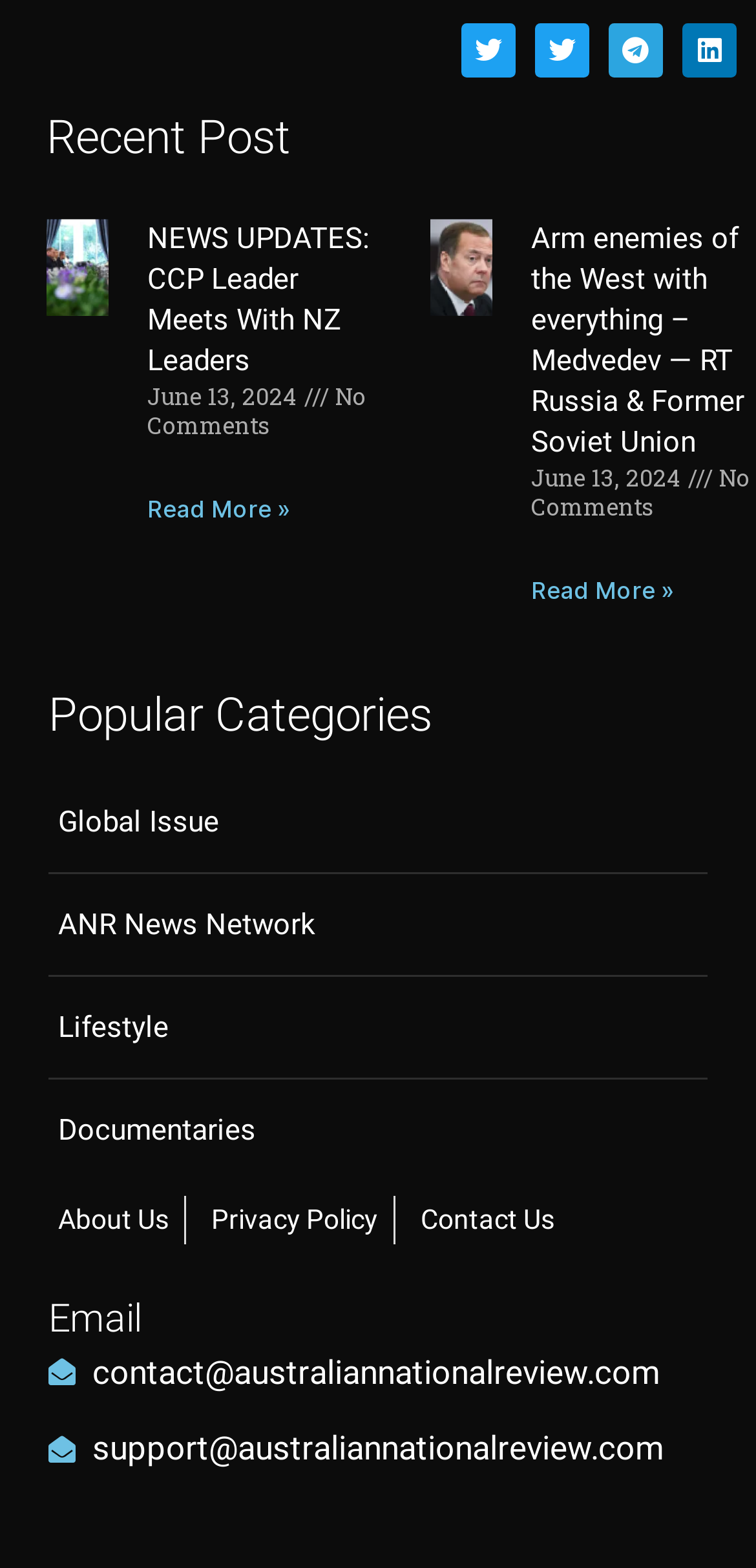Predict the bounding box coordinates of the area that should be clicked to accomplish the following instruction: "Read more about NEWS UPDATES: CCP Leader Meets With NZ Leaders". The bounding box coordinates should consist of four float numbers between 0 and 1, i.e., [left, top, right, bottom].

[0.195, 0.315, 0.384, 0.334]